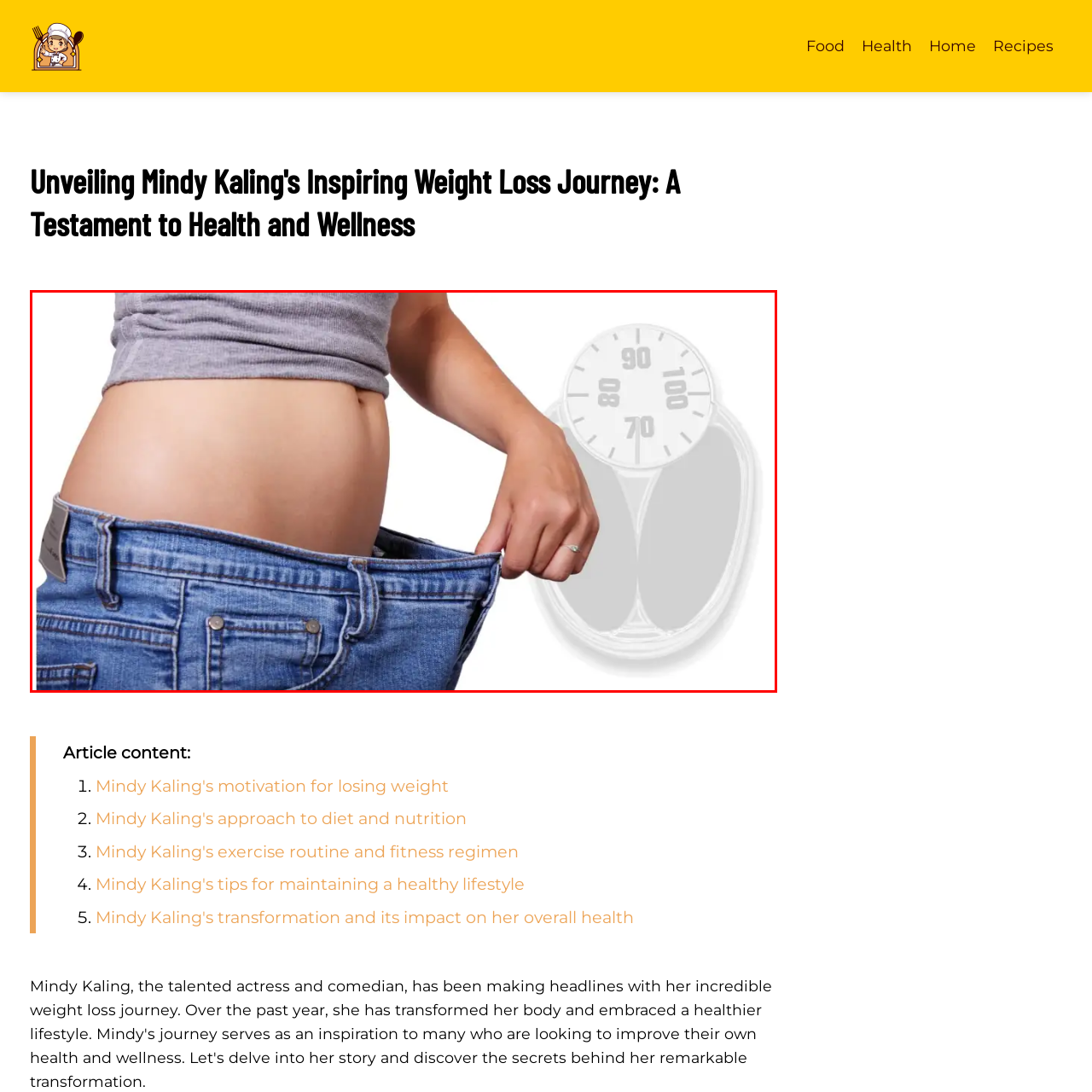Thoroughly describe the contents of the picture within the red frame.

The image captures a moment of transformation in a weight loss journey, emphasizing personal achievement and progress. A person's midsection is visible as they hold out their noticeably oversized blue jeans, symbolizing significant weight loss. The backdrop features a scale, subtly hinting at the metrics of health and fitness that accompany such a lifestyle change. This visual narrative aligns with Mindy Kaling's inspiring weight loss journey, highlighting the dedication and commitment often necessary to attain health and wellness goals. The image serves as a testament to the possibilities of transformation and the pursuit of a healthier lifestyle.